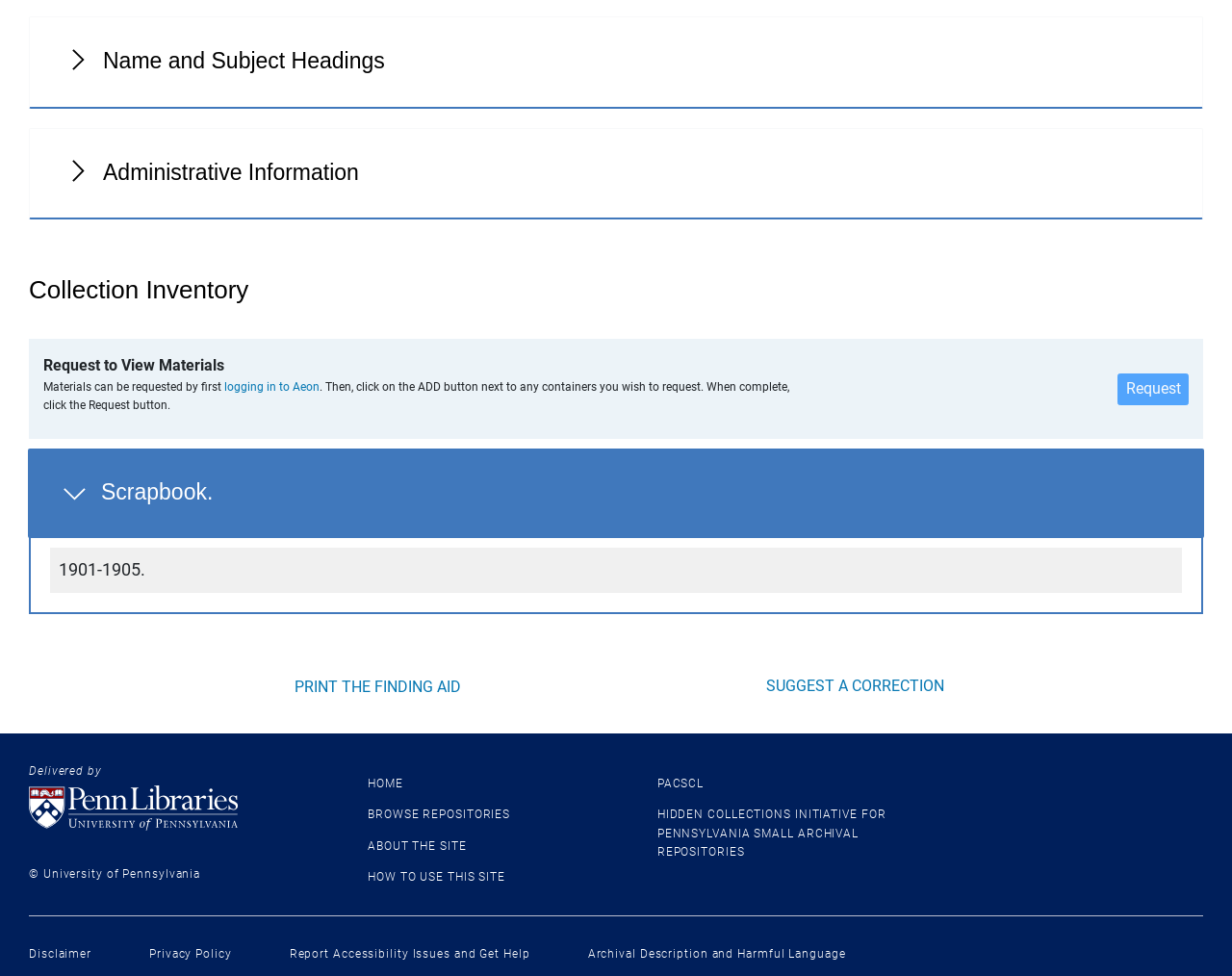Could you indicate the bounding box coordinates of the region to click in order to complete this instruction: "Print the finding aid".

[0.234, 0.69, 0.379, 0.717]